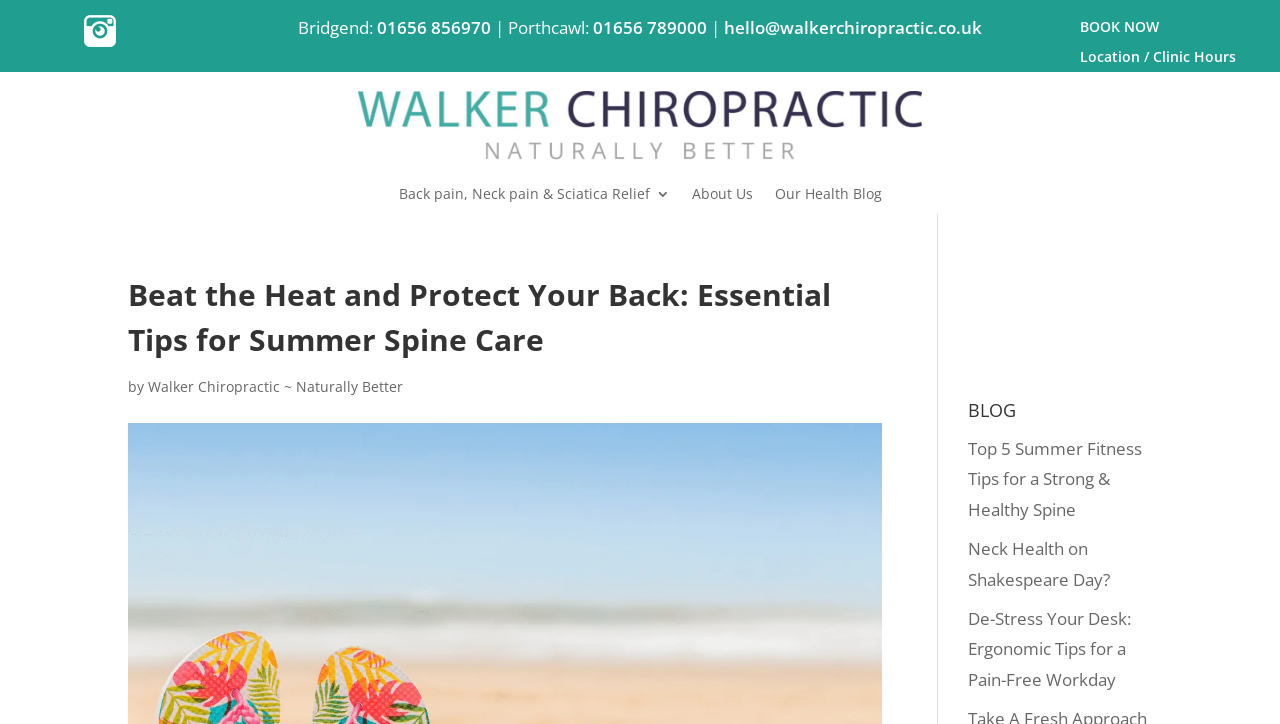Determine the bounding box coordinates of the clickable region to execute the instruction: "Click the BOOK NOW button". The coordinates should be four float numbers between 0 and 1, denoted as [left, top, right, bottom].

[0.844, 0.028, 0.906, 0.058]